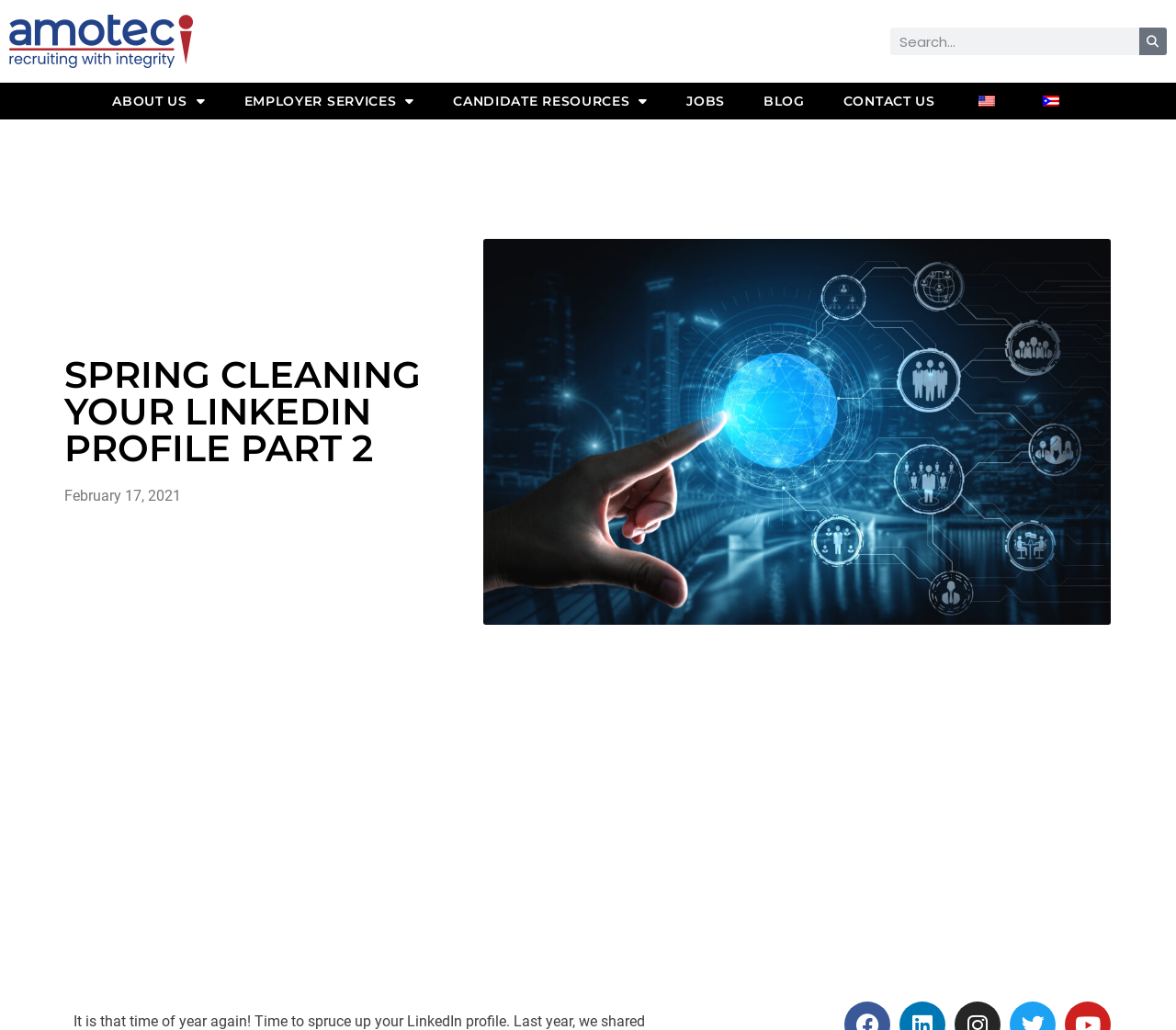Please examine the image and answer the question with a detailed explanation:
What is the name of the company?

The name of the company can be found in the top-left corner of the webpage, where it says 'Amotec - Home' with a logo next to it.